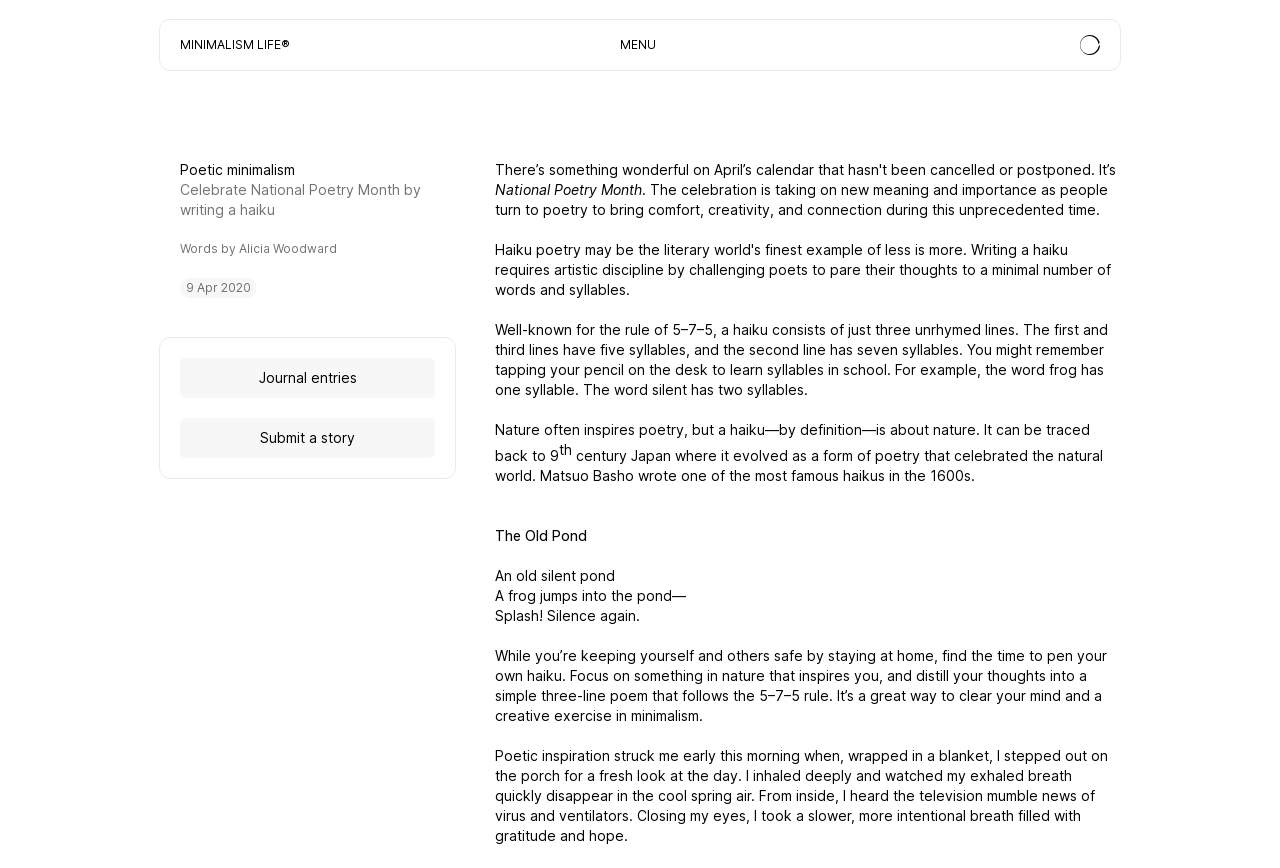Please specify the bounding box coordinates of the clickable section necessary to execute the following command: "Go to the 'SHOP'".

[0.646, 0.092, 0.891, 0.147]